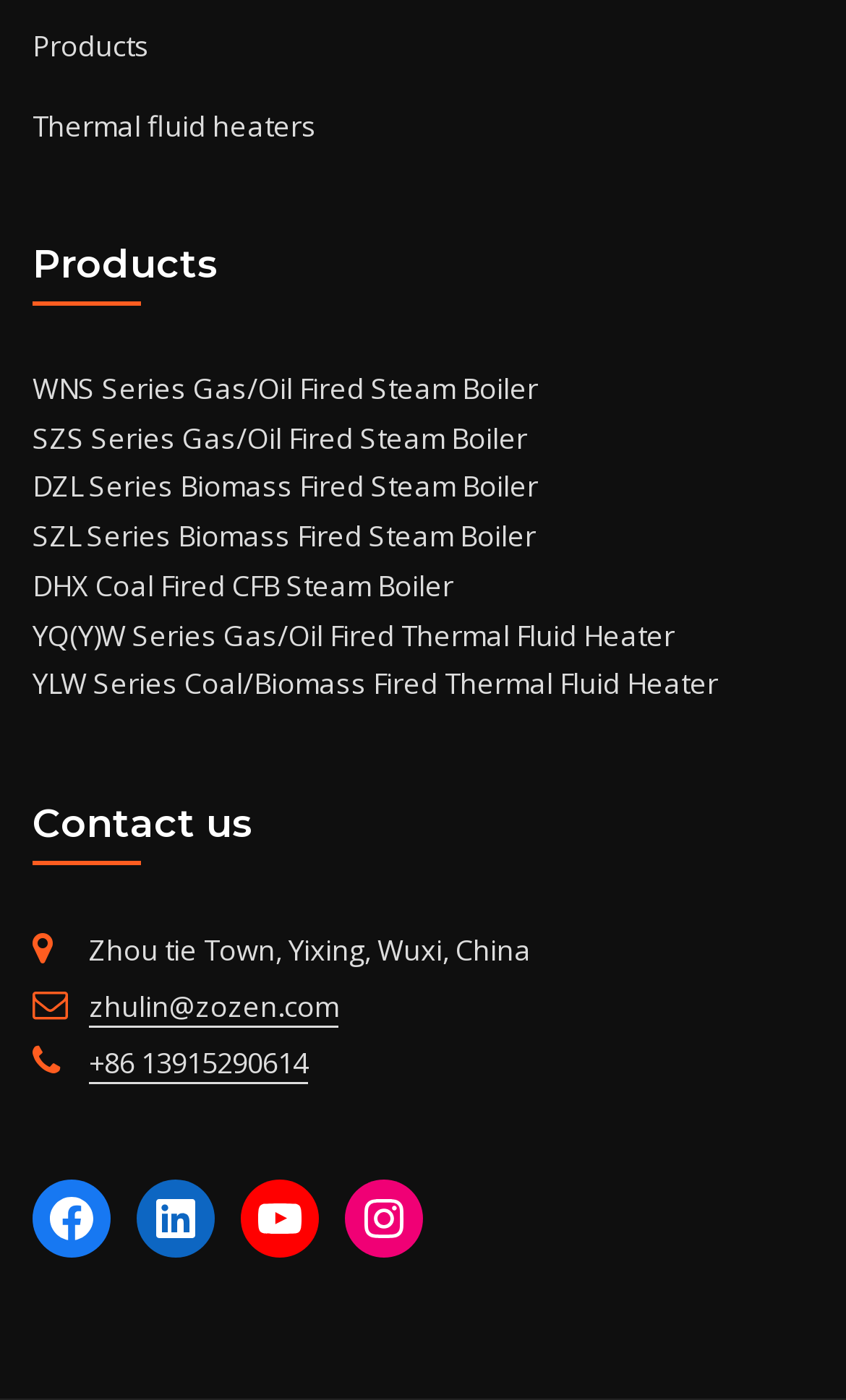Please find the bounding box coordinates of the section that needs to be clicked to achieve this instruction: "Contact us".

[0.038, 0.569, 0.962, 0.616]